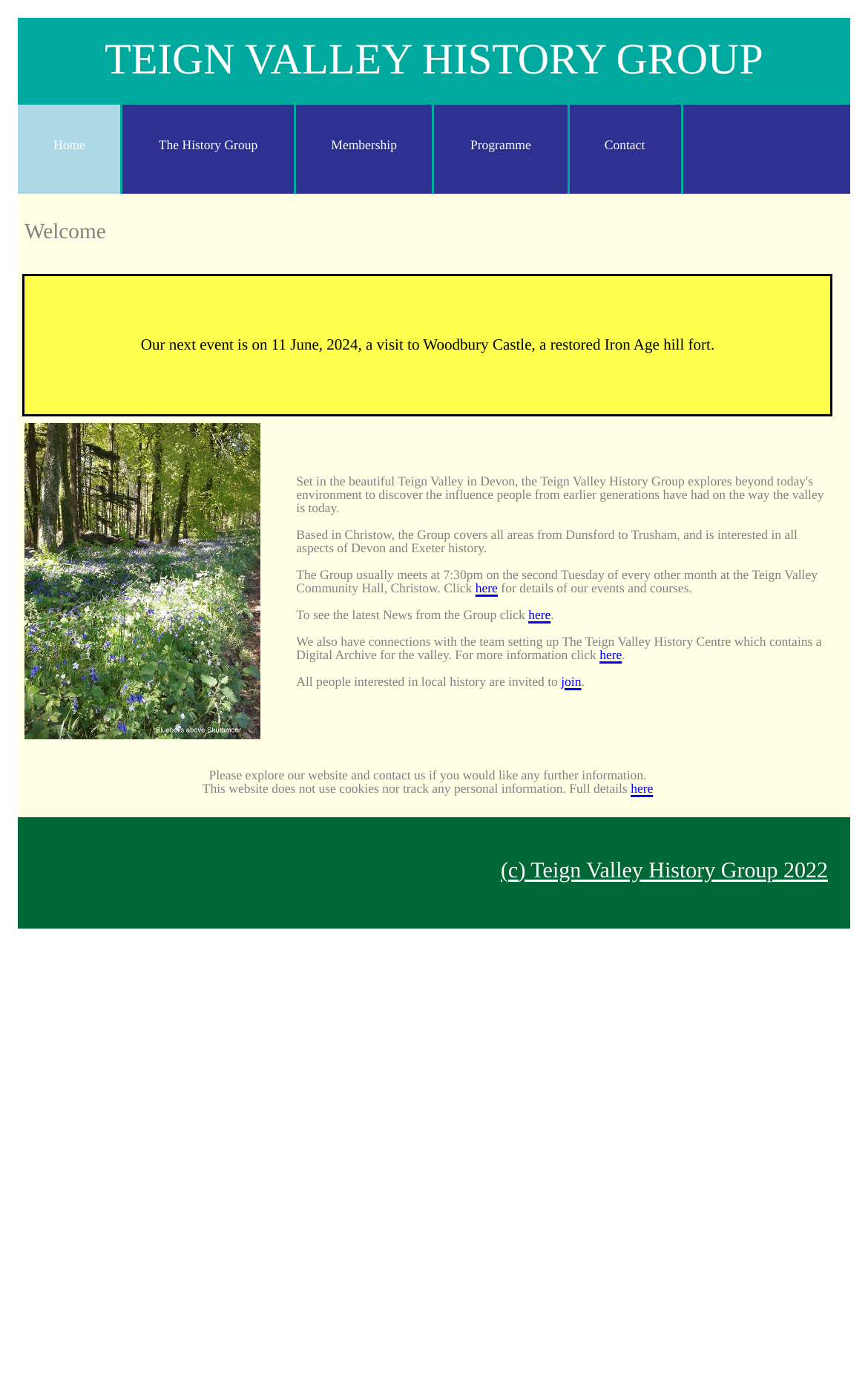Refer to the image and answer the question with as much detail as possible: Where does the history group usually meet?

The meeting location of the history group can be found in the text description of the group, which states that the group 'usually meets at 7:30pm on the second Tuesday of every other month at the Teign Valley Community Hall, Christow'.